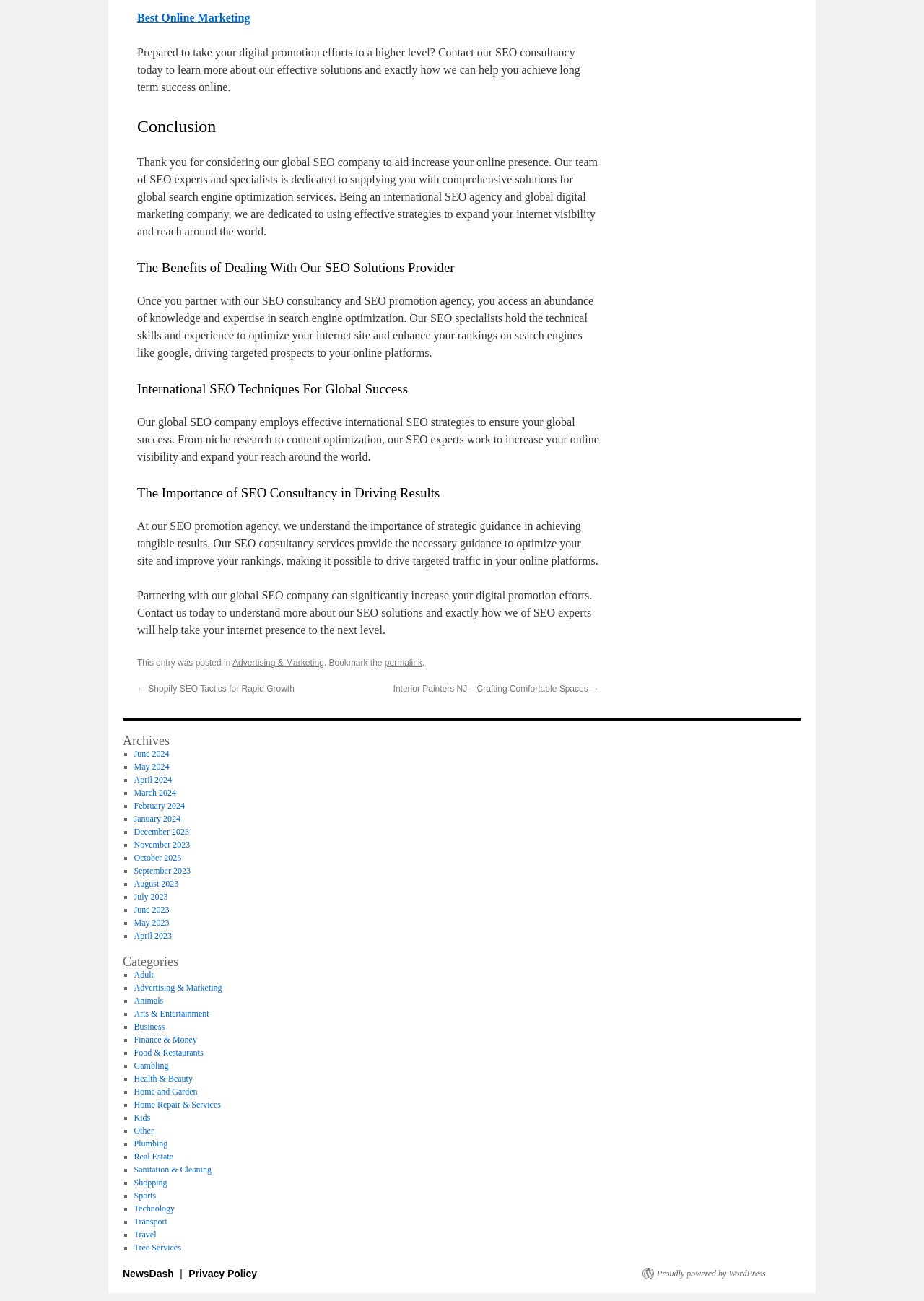Please examine the image and answer the question with a detailed explanation:
What categories of topics are covered on this website?

The webpage lists various categories, including Adult, Advertising & Marketing, Animals, Arts & Entertainment, Business, and more, indicating that the website covers a wide range of topics.